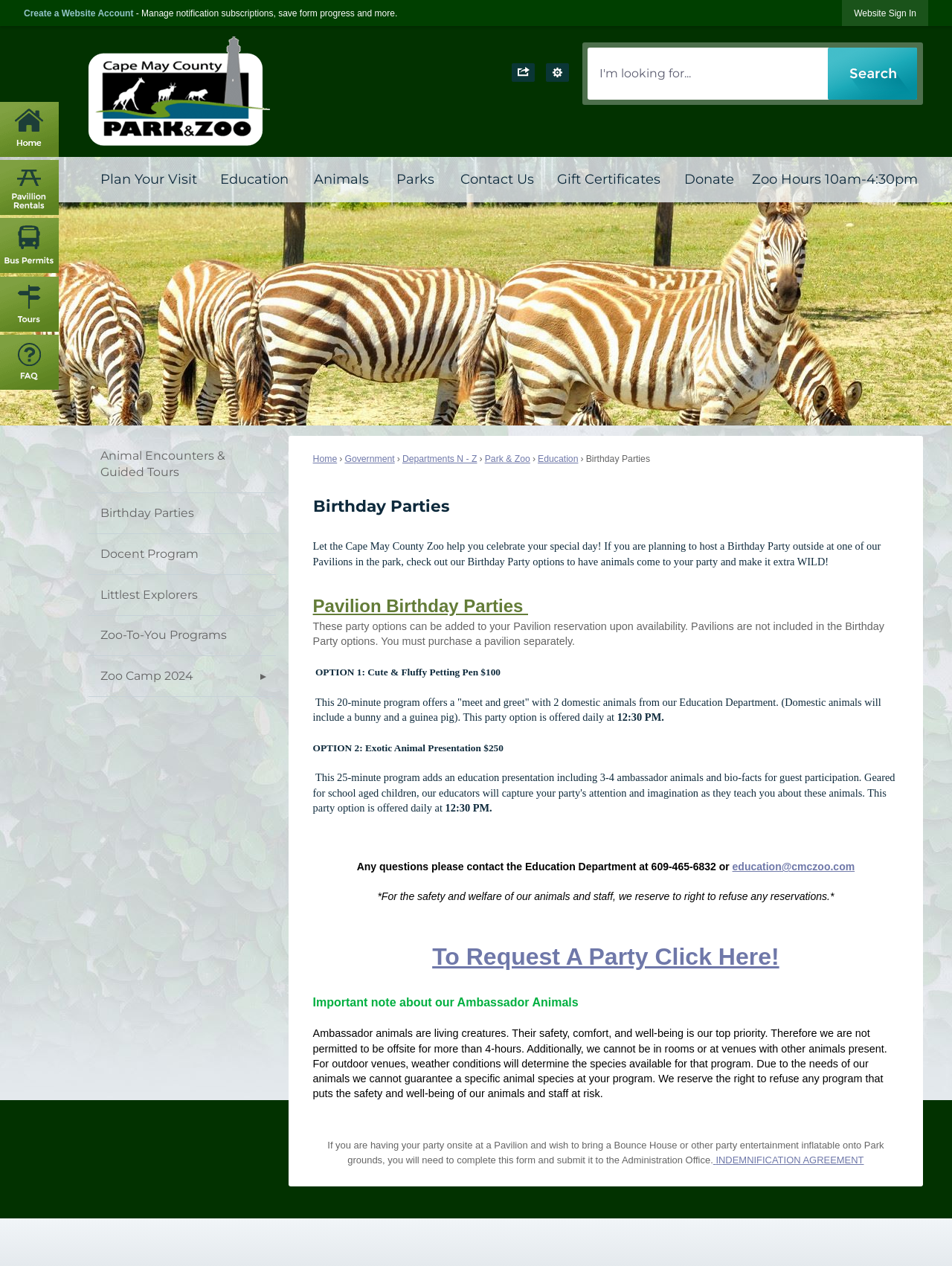Please locate the bounding box coordinates for the element that should be clicked to achieve the following instruction: "Click to go home". Ensure the coordinates are given as four float numbers between 0 and 1, i.e., [left, top, right, bottom].

[0.093, 0.029, 0.531, 0.115]